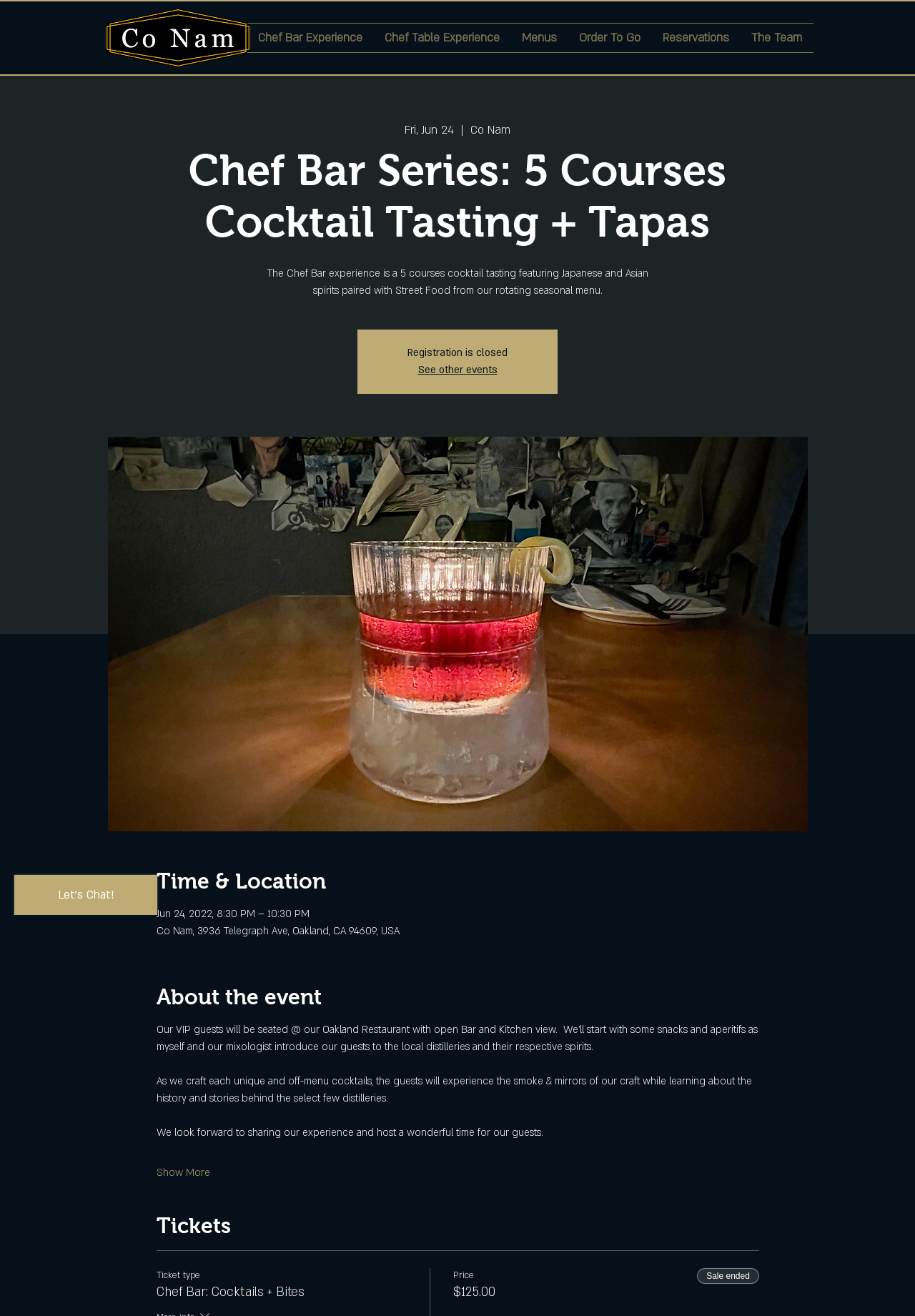Locate the bounding box coordinates of the area to click to fulfill this instruction: "Click the Co Nam Logo". The bounding box should be presented as four float numbers between 0 and 1, in the order [left, top, right, bottom].

[0.105, 0.003, 0.284, 0.055]